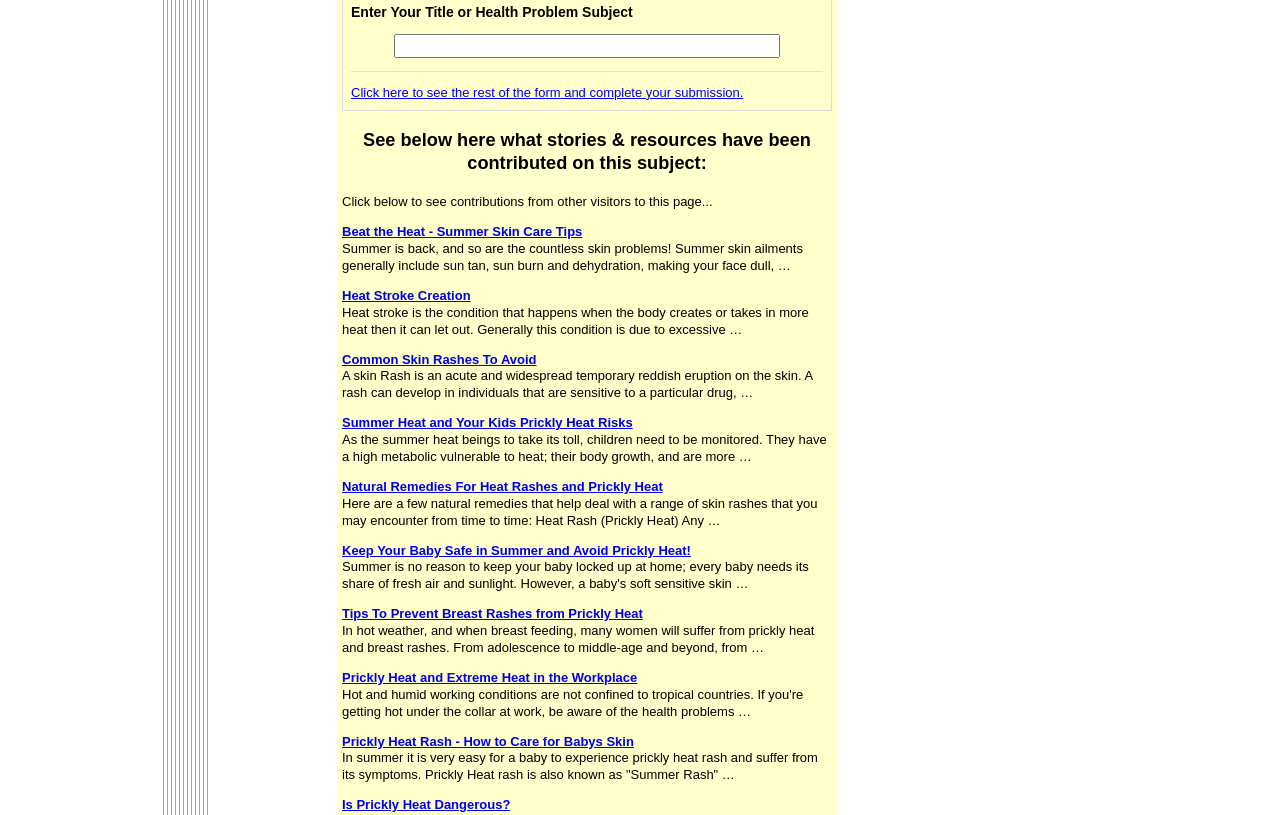Kindly respond to the following question with a single word or a brief phrase: 
What is the target audience of the link 'Keep Your Baby Safe in Summer and Avoid Prickly Heat!'?

Parents